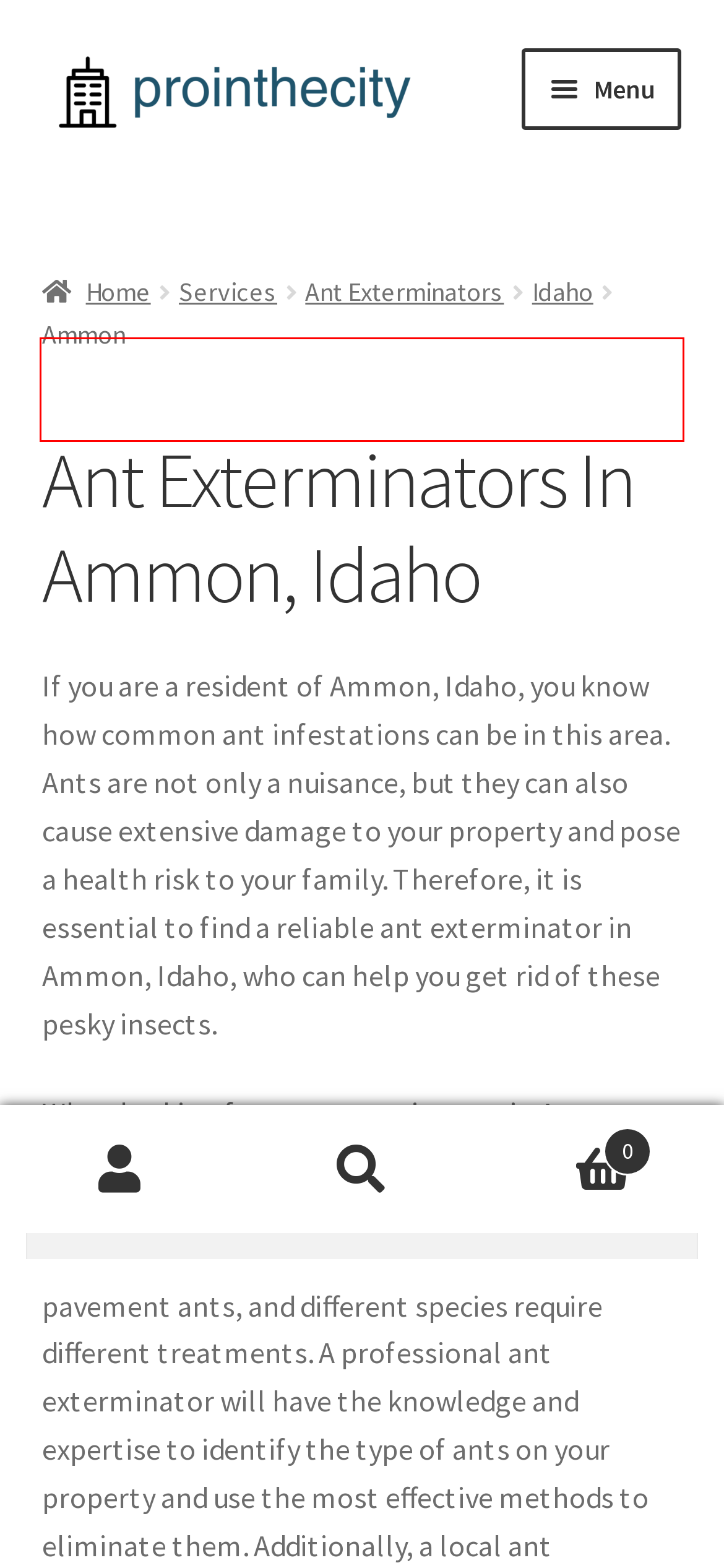A screenshot of a webpage is given with a red bounding box around a UI element. Choose the description that best matches the new webpage shown after clicking the element within the red bounding box. Here are the candidates:
A. Gutter Cleaners
B. Personal Trainers
C. Ant Exterminators
D. Cart - ProInTheCity
E. Popular Services - ProInTheCity
F. Affordable Photographers
G. Plumbers
H. Services - ProInTheCity

G